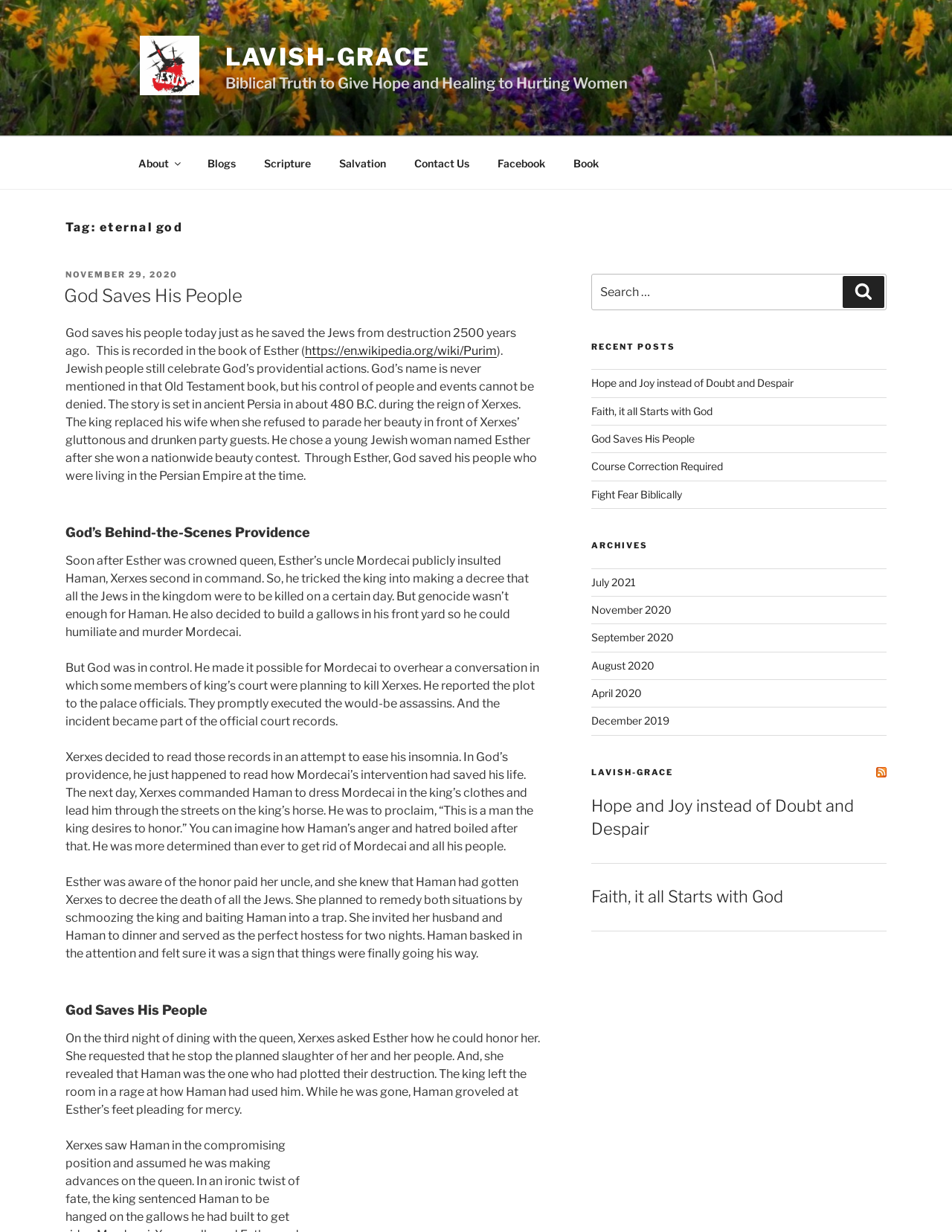What is the purpose of the search box?
Give a one-word or short phrase answer based on the image.

To search for blog posts